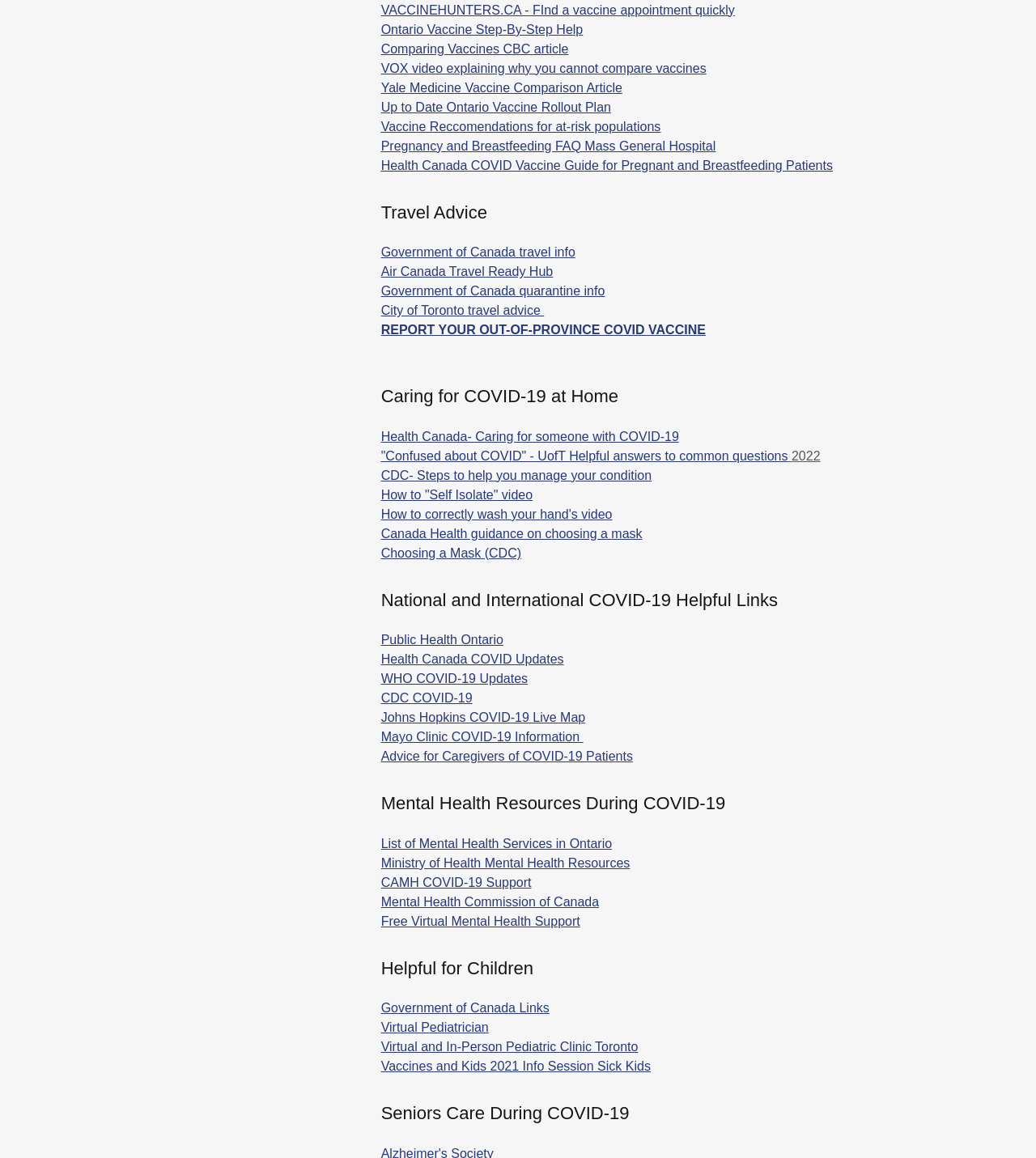Locate the coordinates of the bounding box for the clickable region that fulfills this instruction: "Get Health Canada COVID vaccine guide for pregnant and breastfeeding patients".

[0.368, 0.137, 0.804, 0.149]